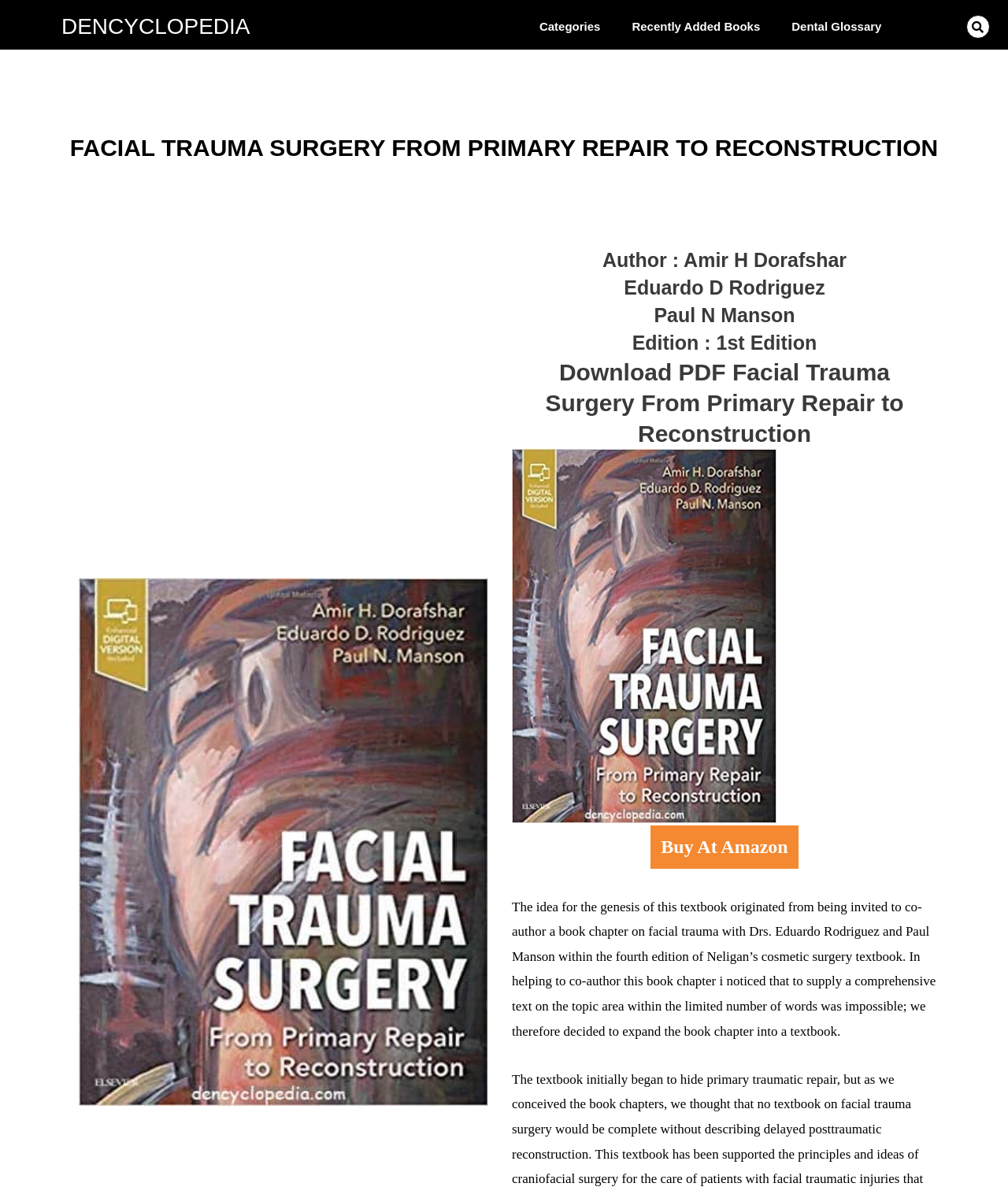Give a detailed overview of the webpage's appearance and contents.

The webpage is about Facial Trauma Surgery, specifically a book titled "Facial Trauma Surgery From Primary Repair to Reconstruction". At the top left, there is a link to "DENCYCLOPEDIA". To the right of it, there are three links: "Categories", "Recently Added Books", and "Dental Glossary". A search bar is located at the top right corner.

Below the top section, there is a large heading that displays the title of the book. Underneath it, there are three smaller headings that provide information about the book, including the authors, edition, and a download link for the PDF.

Further down, there is a link to "Buy At Amazon" at the bottom left. Next to it, there is a block of text that describes the origin of the book, explaining how the authors decided to expand a book chapter into a comprehensive textbook on facial trauma surgery.